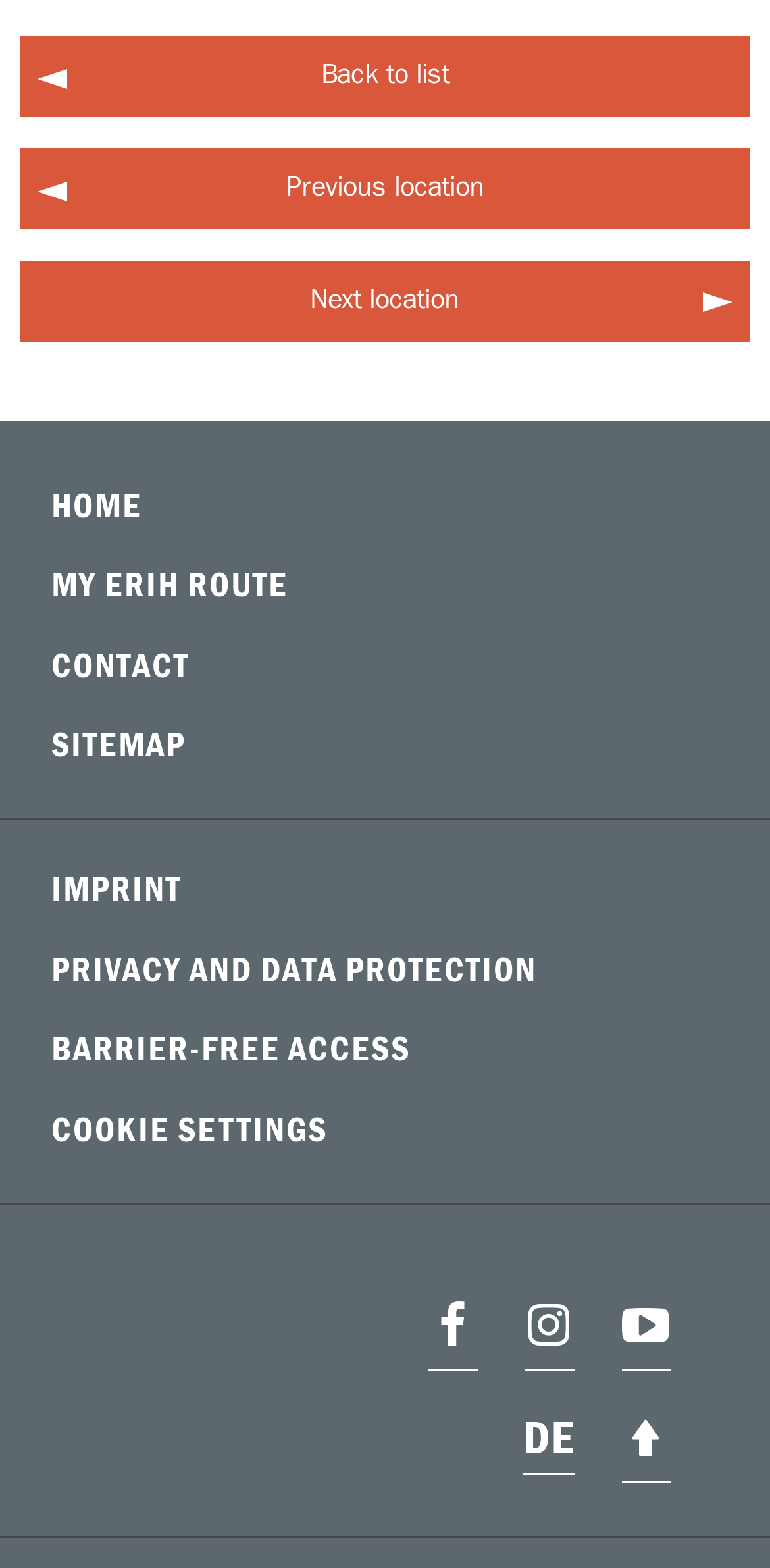Provide a short answer using a single word or phrase for the following question: 
What is the purpose of the link at the bottom right?

scroll page to top